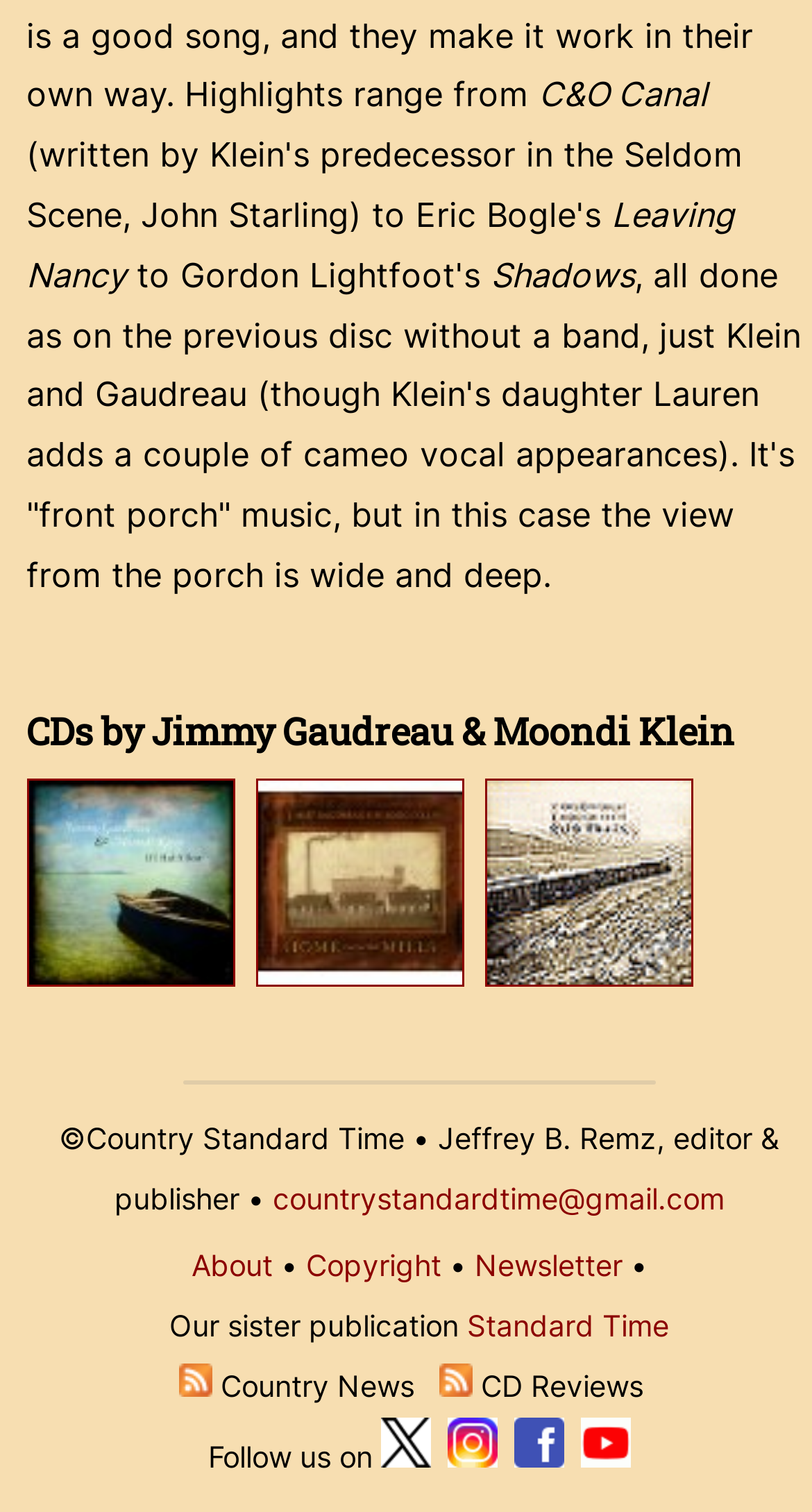Show me the bounding box coordinates of the clickable region to achieve the task as per the instruction: "Follow us on Twitter".

[0.469, 0.951, 0.53, 0.975]